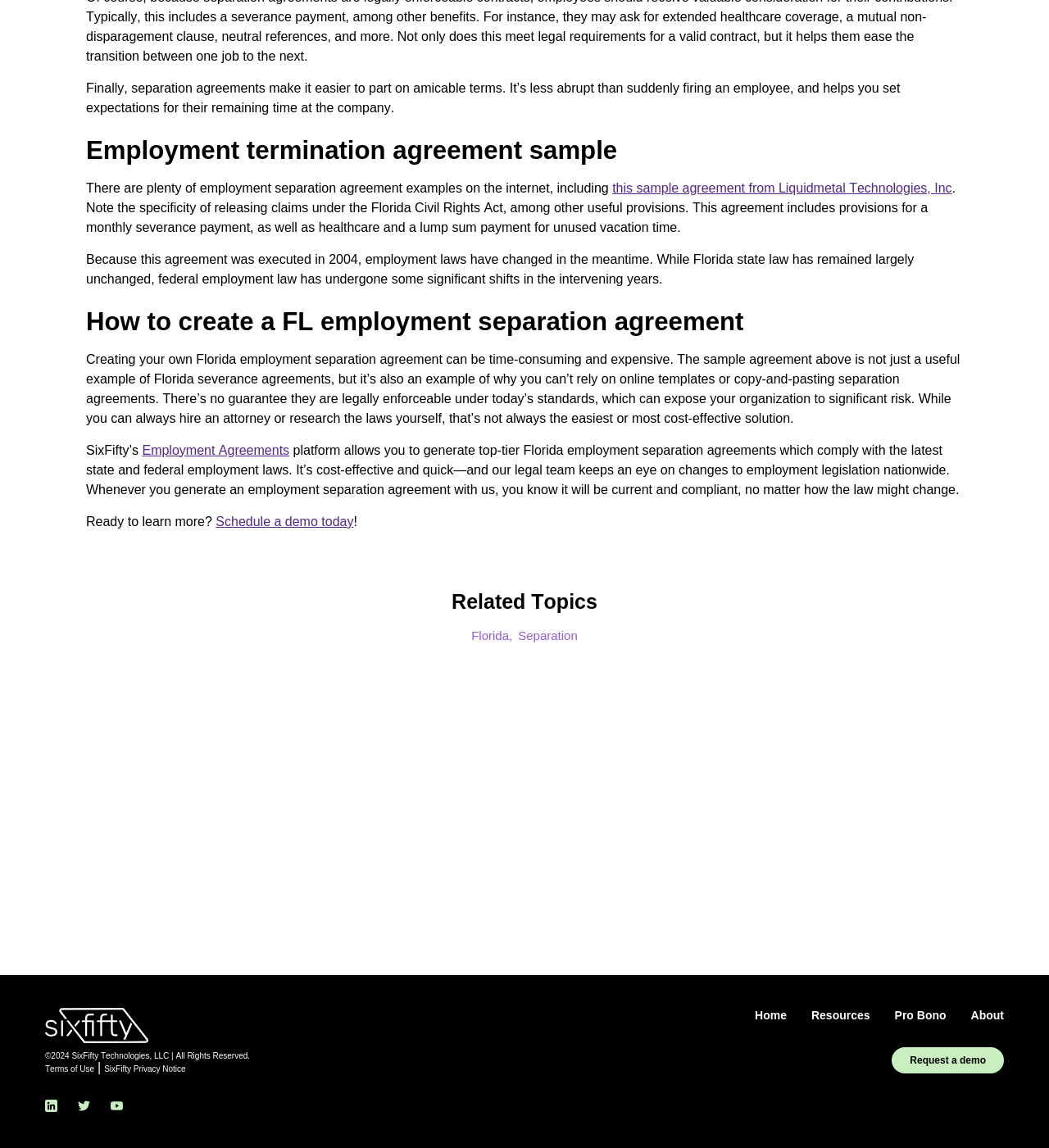What is the name of the platform that generates top-tier Florida employment separation agreements?
Please answer the question as detailed as possible based on the image.

The webpage mentions that SixFifty's platform allows users to generate top-tier Florida employment separation agreements that comply with the latest state and federal employment laws.